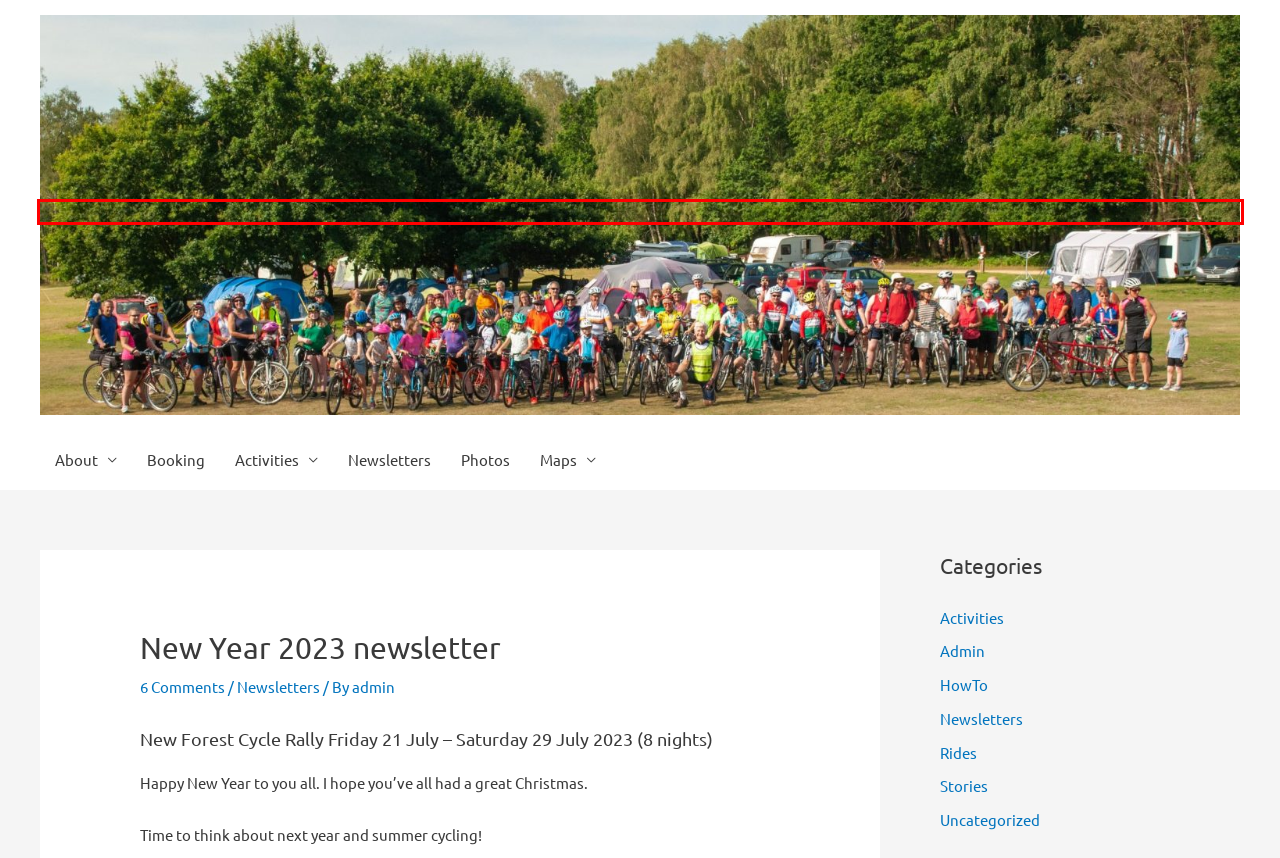View the screenshot of the webpage containing a red bounding box around a UI element. Select the most fitting webpage description for the new page shown after the element in the red bounding box is clicked. Here are the candidates:
A. Newsletters – New Forest Cycling Week
B. admin – New Forest Cycling Week
C. Activities – New Forest Cycling Week
D. Photos – New Forest Cycling Week
E. New Forest Cycling Week – Camp, ride and have fun
F. Stories – New Forest Cycling Week
G. Maps – New Forest Cycling Week
H. Rides – New Forest Cycling Week

E